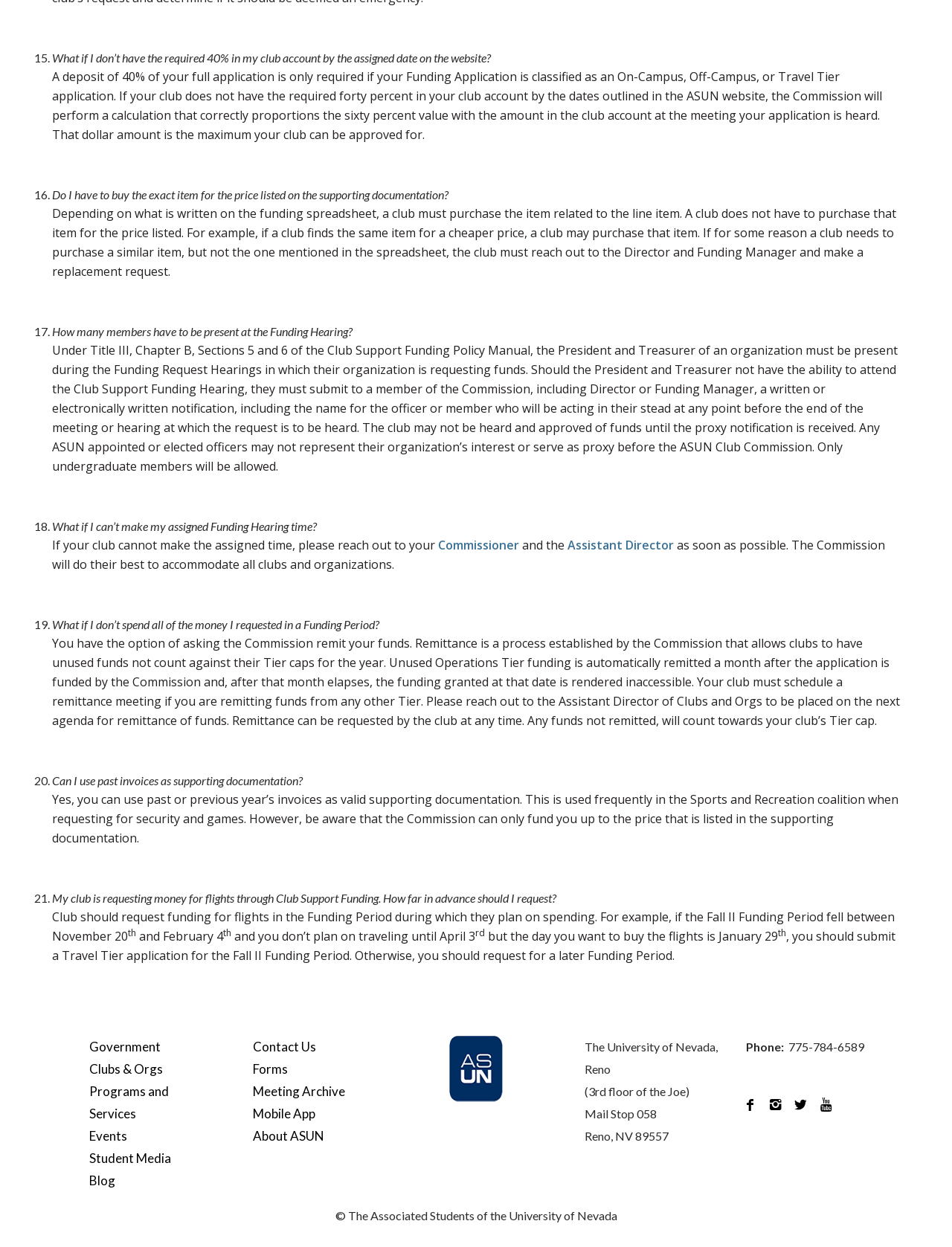Use a single word or phrase to answer the question:
Can a club purchase an item for a cheaper price?

Yes